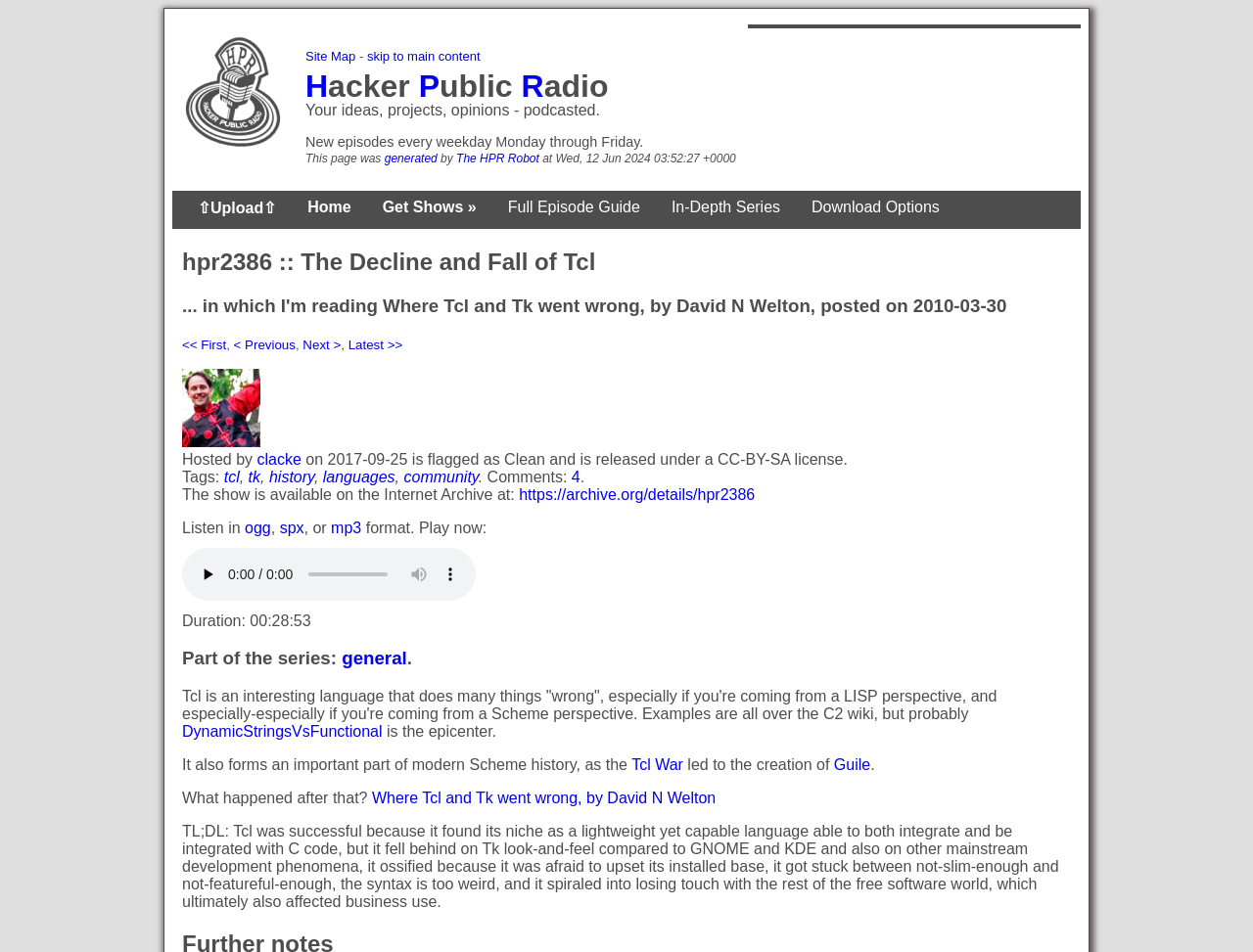Please find the bounding box coordinates of the element that you should click to achieve the following instruction: "View the 'Full Episode Guide'". The coordinates should be presented as four float numbers between 0 and 1: [left, top, right, bottom].

[0.405, 0.209, 0.511, 0.227]